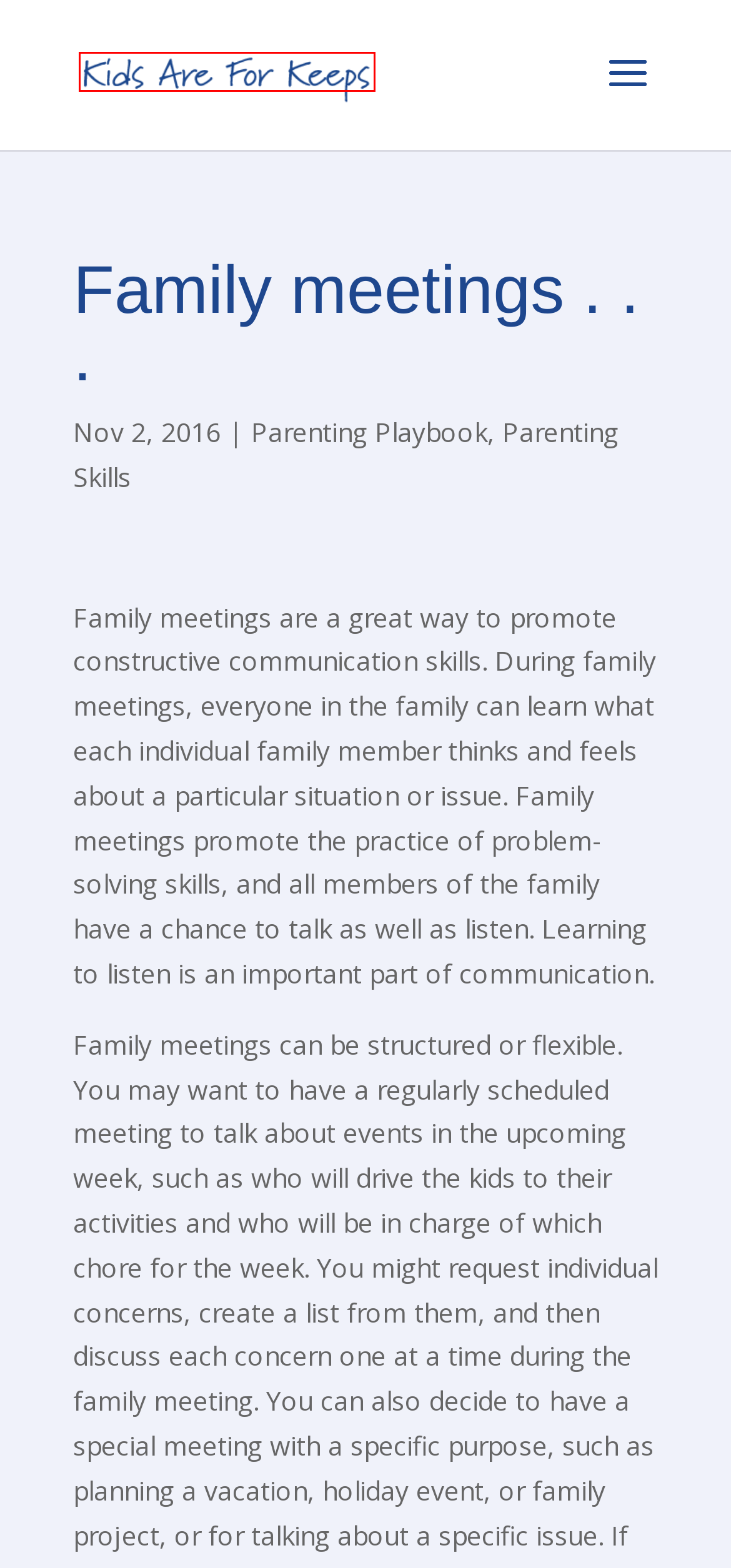With the provided webpage screenshot containing a red bounding box around a UI element, determine which description best matches the new webpage that appears after clicking the selected element. The choices are:
A. Kids Are For Keeps | Parenting Playbook | Susie Windle, CMSW, LMHP
B. Parenting Skills | Kids Are For Keeps
C. Parenting Playbook | Kids Are For Keeps
D. Sensory Information | Kids Are For Keeps
E. Adult and Family Services | Kids Are For Keeps
F. The Power of Play | Kids Are For Keeps
G. The Importance of Emotions | Kids Are For Keeps
H. Parent Services | Kids Are For Keeps

A